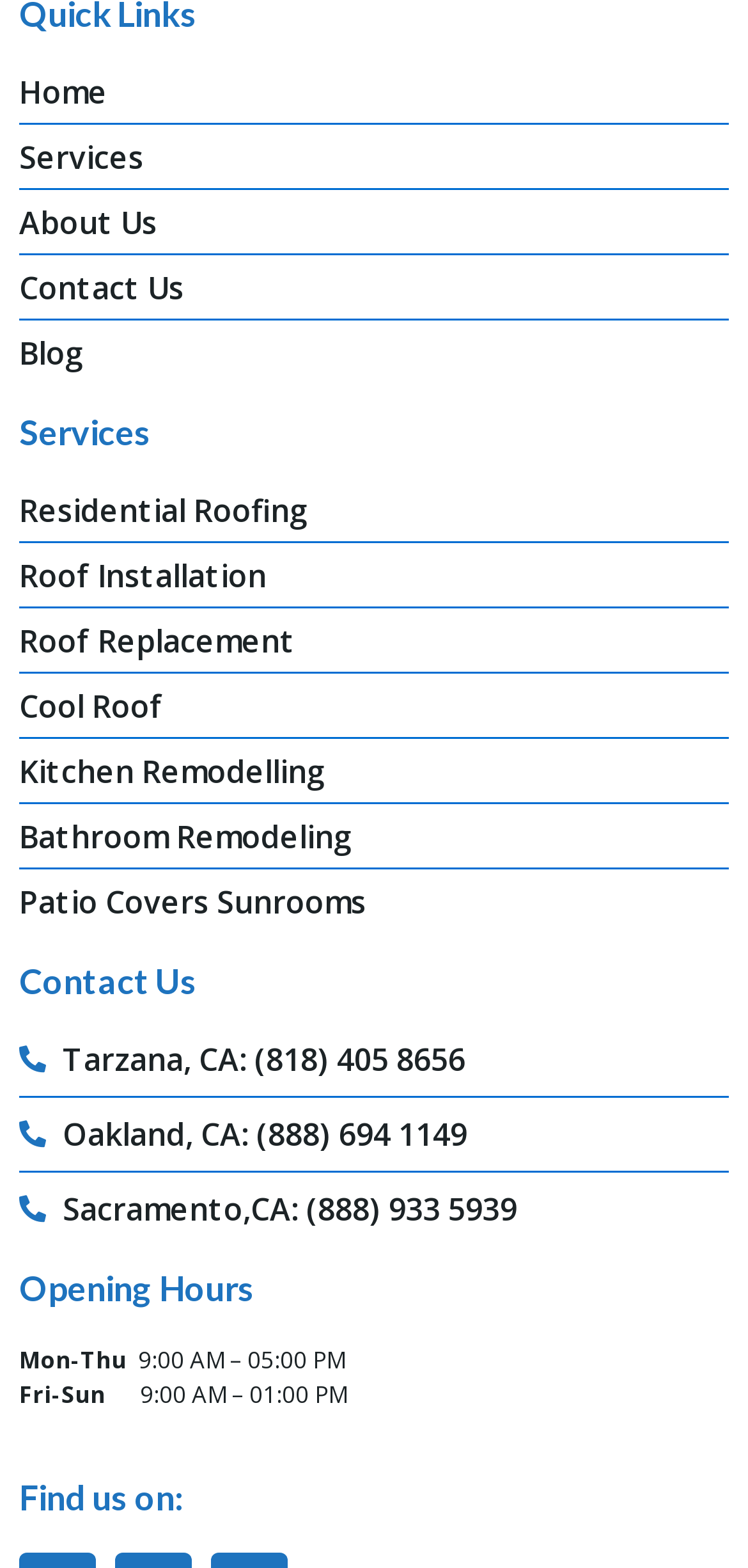Please answer the following question using a single word or phrase: 
How many services are listed?

8